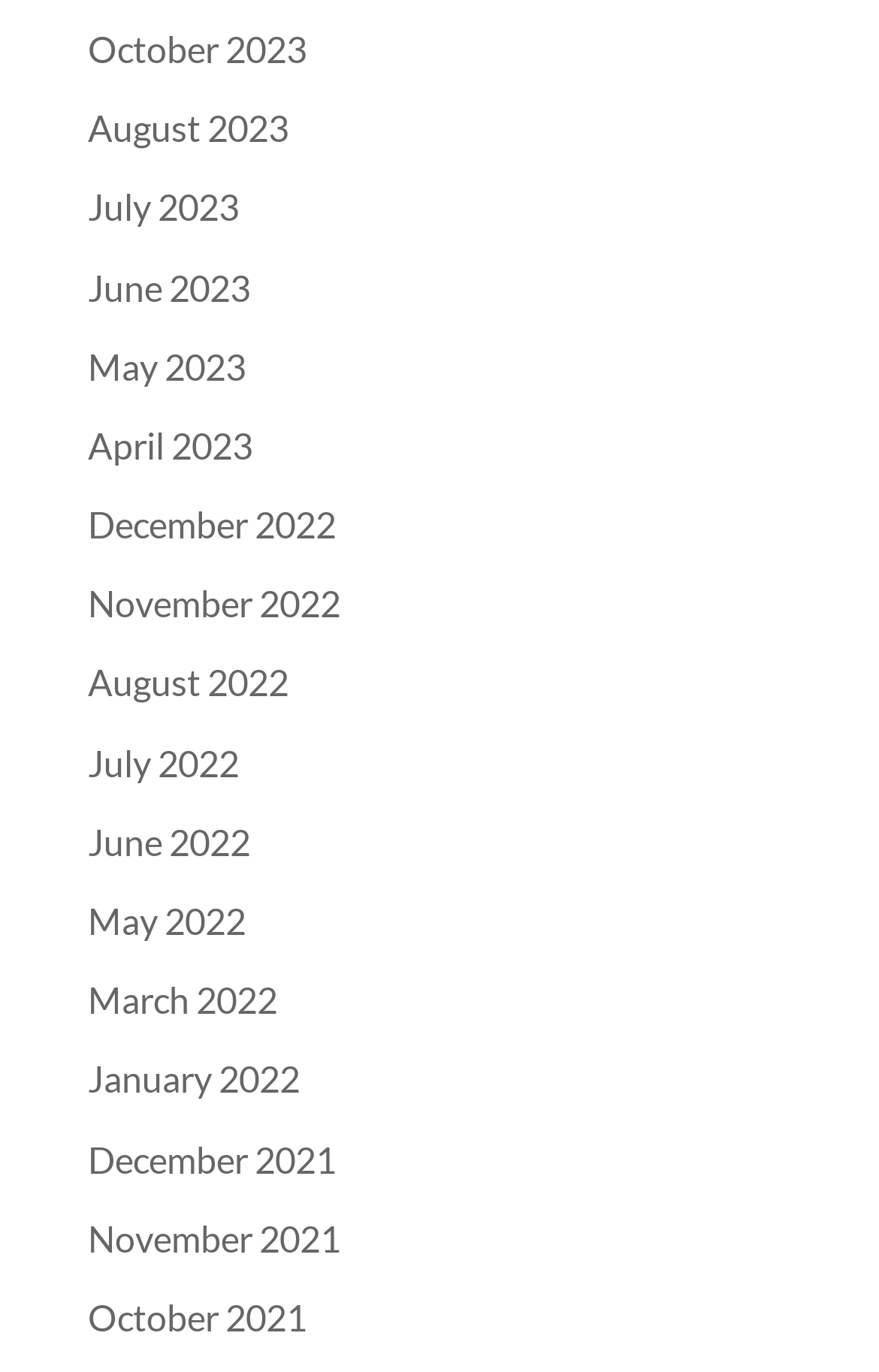How many months are listed?
Give a single word or phrase answer based on the content of the image.

18